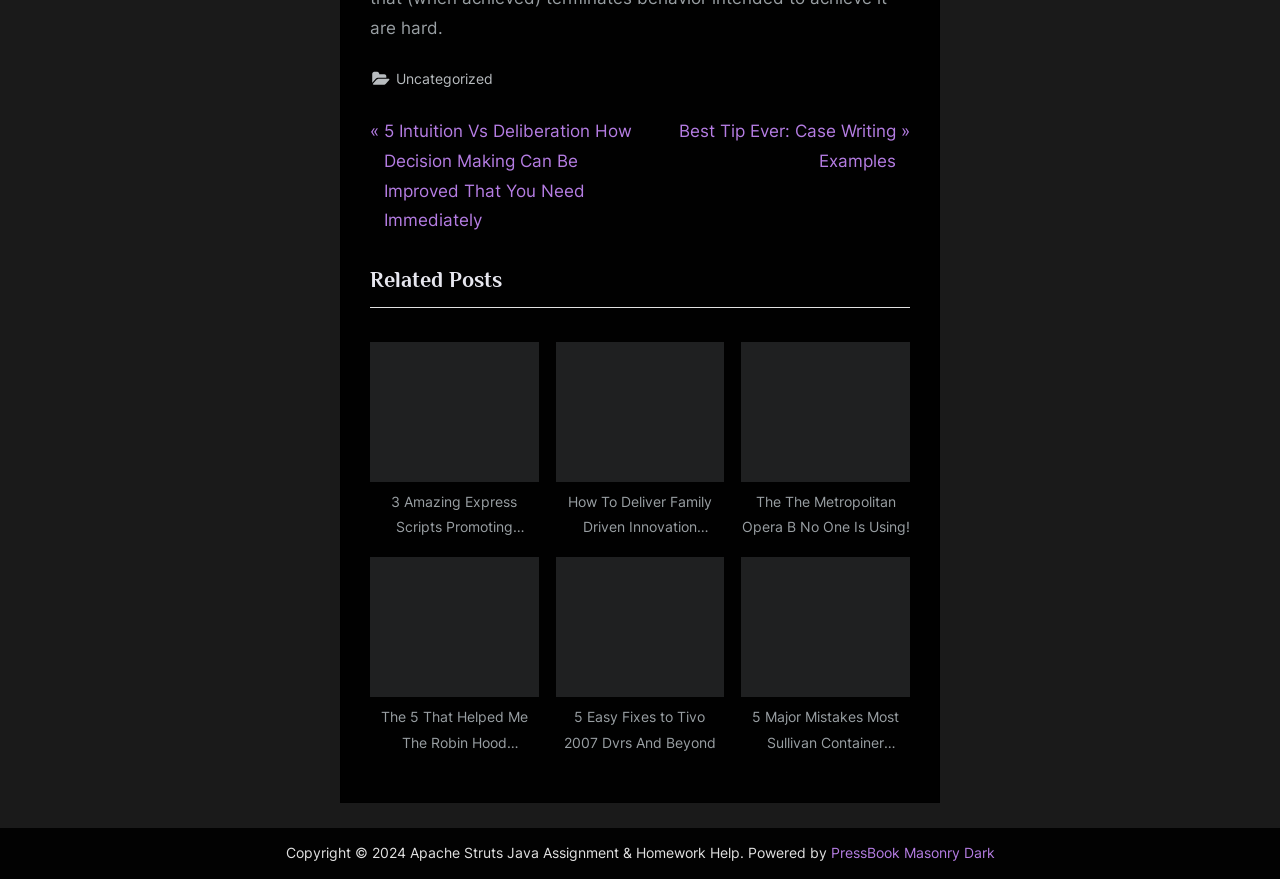Based on the element description, predict the bounding box coordinates (top-left x, top-left y, bottom-right x, bottom-right y) for the UI element in the screenshot: Uncategorized

[0.309, 0.075, 0.385, 0.104]